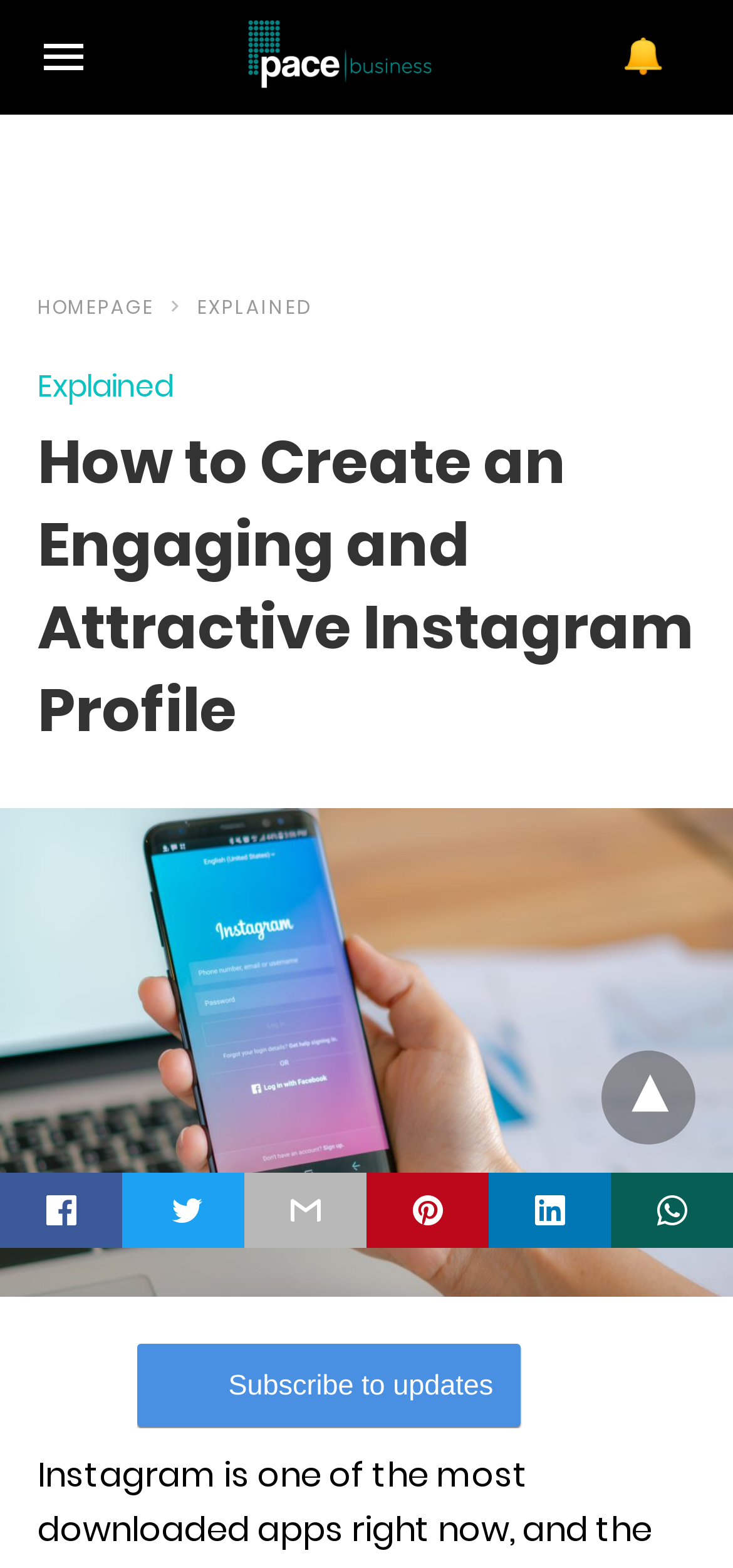Produce a meticulous description of the webpage.

The webpage is about creating an engaging and attractive Instagram profile. At the top left, there is a PACE Business logo, which is a clickable link. Next to it, on the top right, there is a bell icon, also a clickable link. Below the logo, there is a horizontal advertisement section that spans almost the entire width of the page.

The main content of the page starts with a navigation menu, consisting of three links: "HOMEPAGE", "EXPLAINED", and another "Explained" link. Below the navigation menu, there is a large heading that reads "How to Create an Engaging and Attractive Instagram Profile". This heading takes up most of the width of the page.

Below the heading, there is a large figure that occupies the entire width of the page, containing an image related to the topic. Further down, there is a call-to-action button that says "Subscribe to updates", accompanied by a small icon.

At the bottom of the page, there are six social media links, represented by icons, arranged horizontally from left to right. These links are for Facebook, Twitter, and other platforms. Next to these social media links, there is a dropdown menu icon.